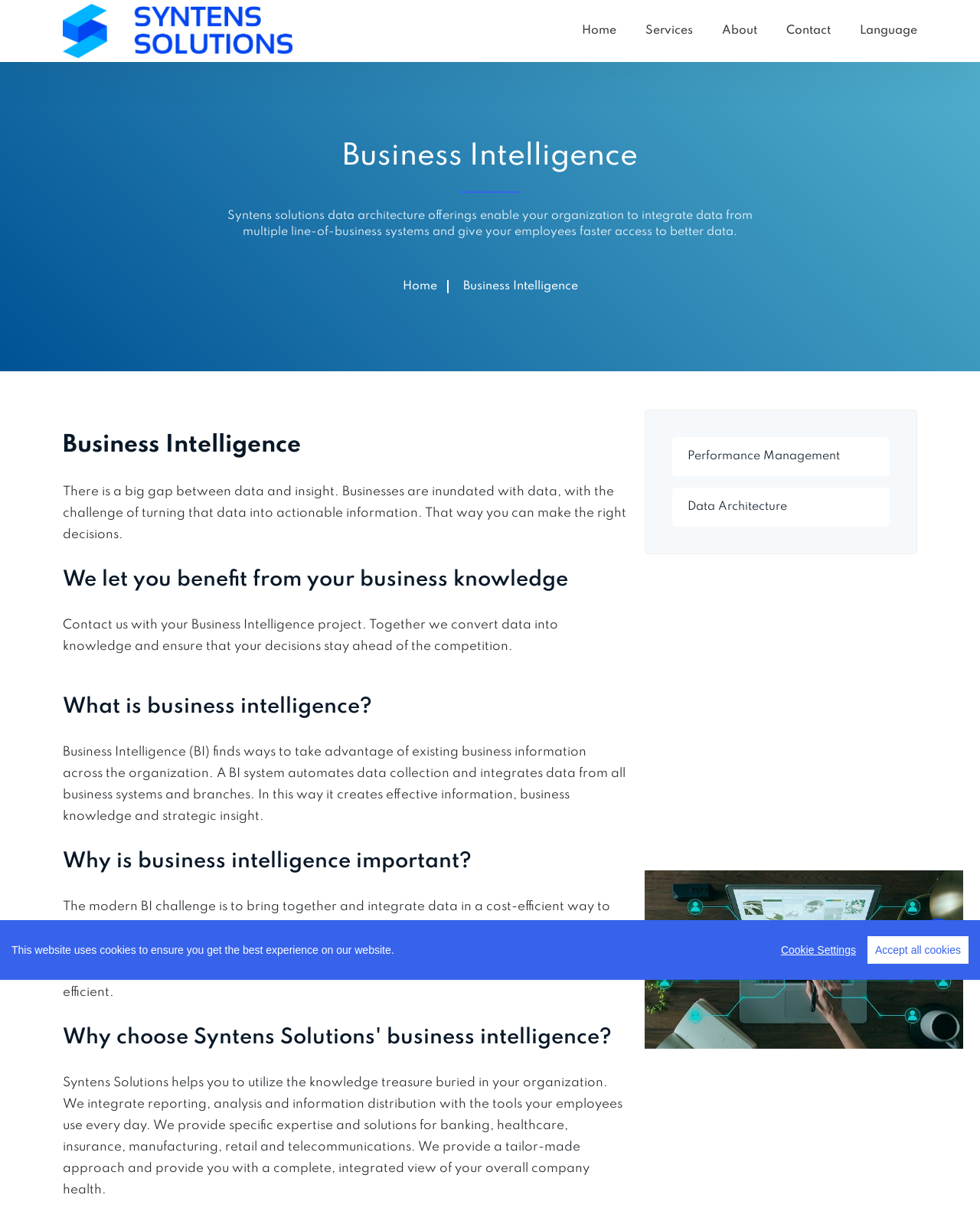What are the benefits of good business intelligence?
Make sure to answer the question with a detailed and comprehensive explanation.

According to the webpage, good business intelligence allows companies to take informed actions that improve business results, making the organization smarter, faster, and more cost-efficient.